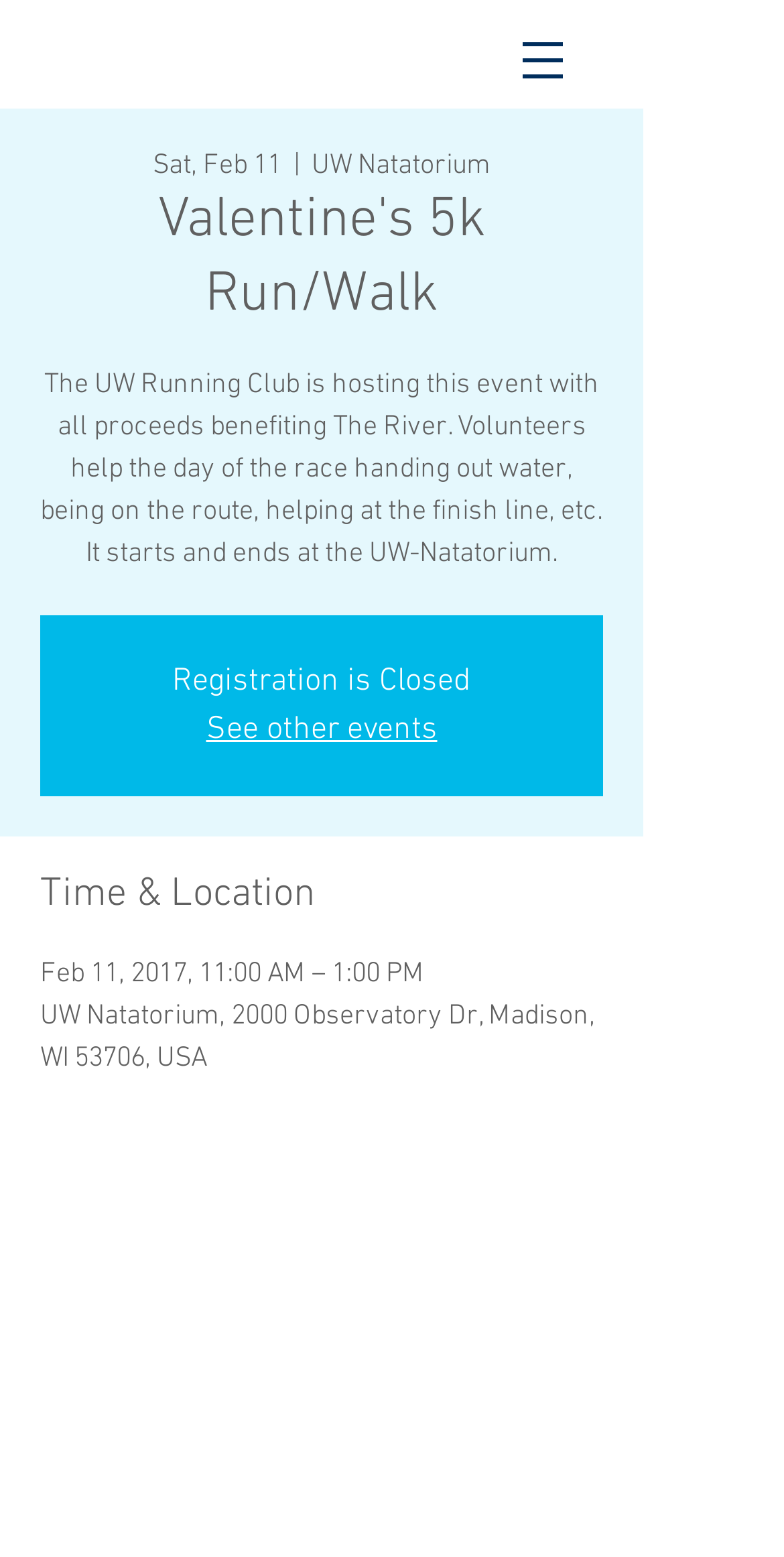Identify the bounding box of the UI element that matches this description: "alt="Event location map"".

[0.0, 0.74, 0.821, 0.972]